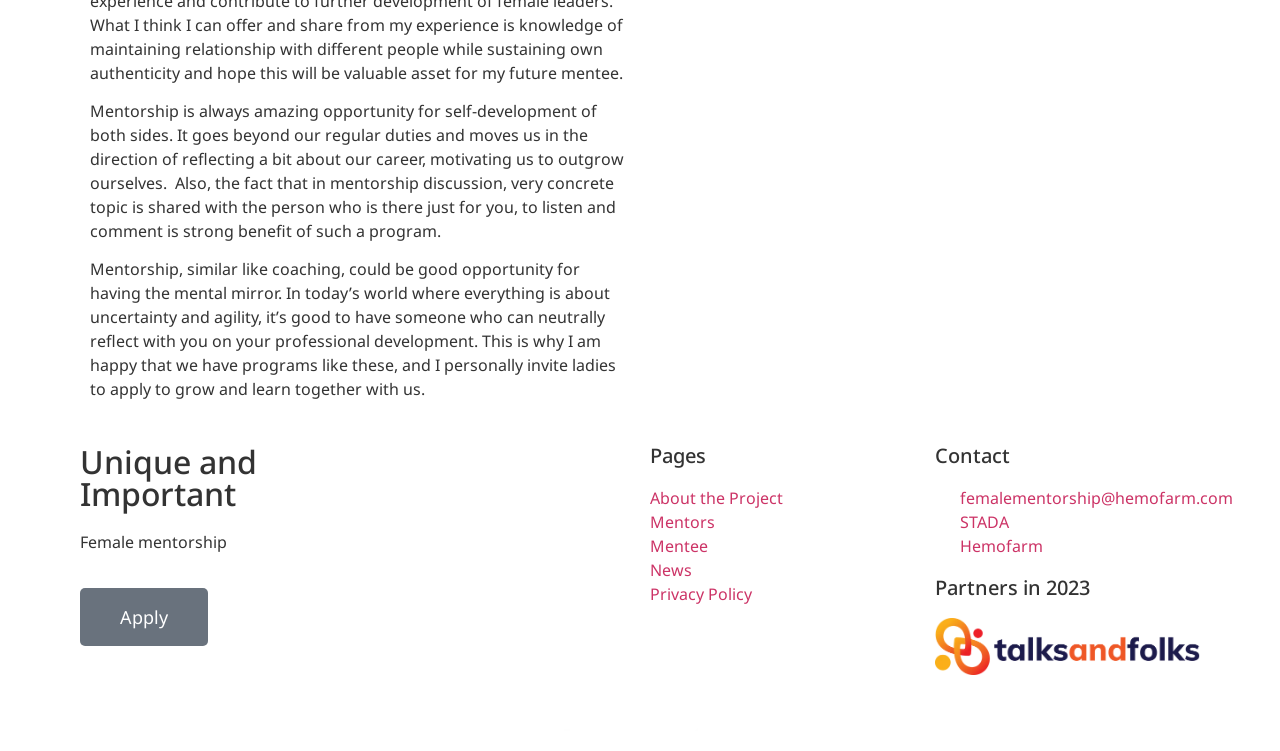What is the purpose of mentorship according to the webpage?
Using the image as a reference, give an elaborate response to the question.

The webpage mentions that mentorship is an opportunity for self-development and reflection, and it helps individuals to outgrow themselves and motivate them to reflect on their career.